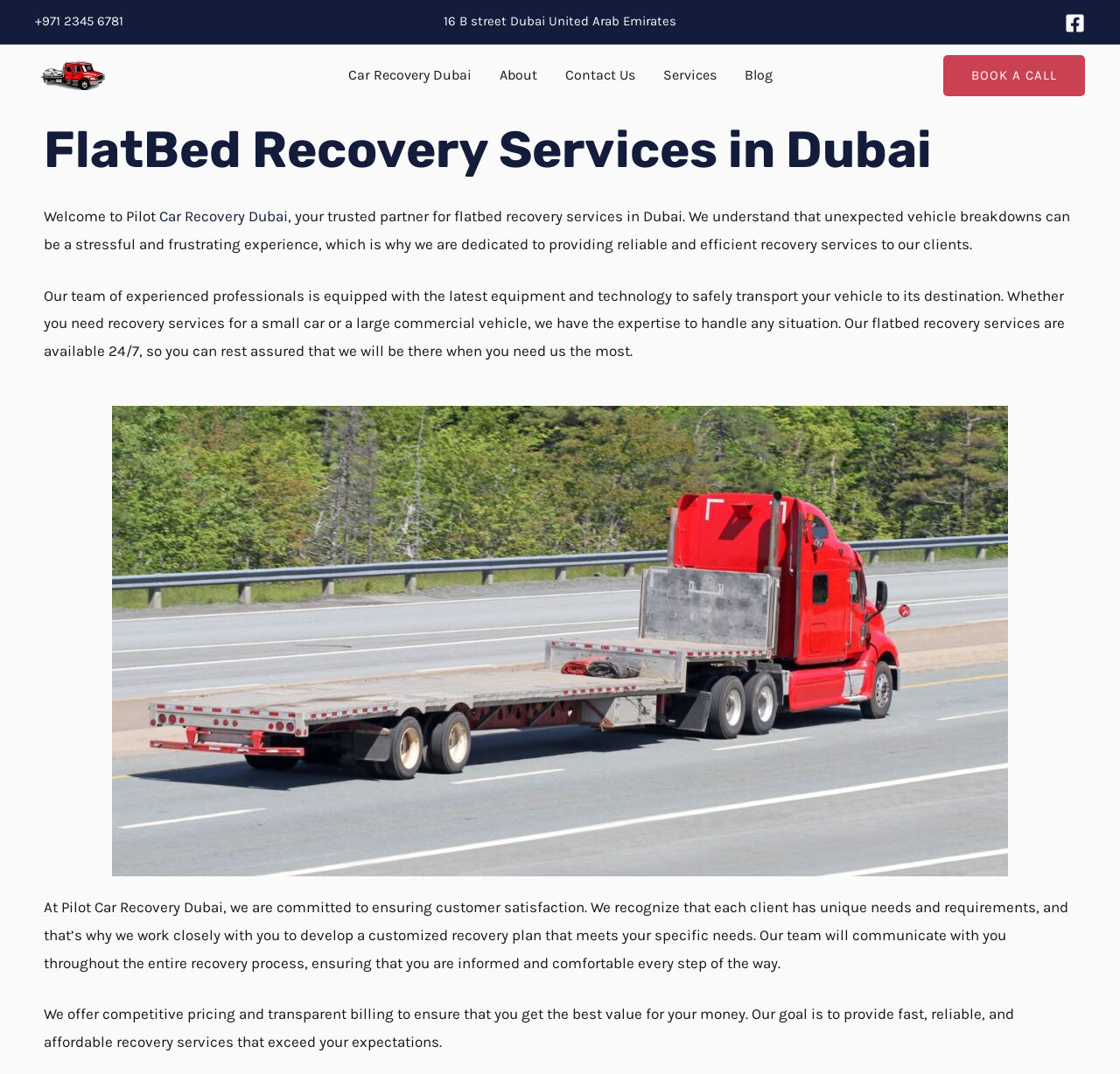What is the phone number of Pilot Car Recovery Dubai?
Refer to the image and provide a detailed answer to the question.

The phone number can be found at the top of the webpage, next to the address of the company.